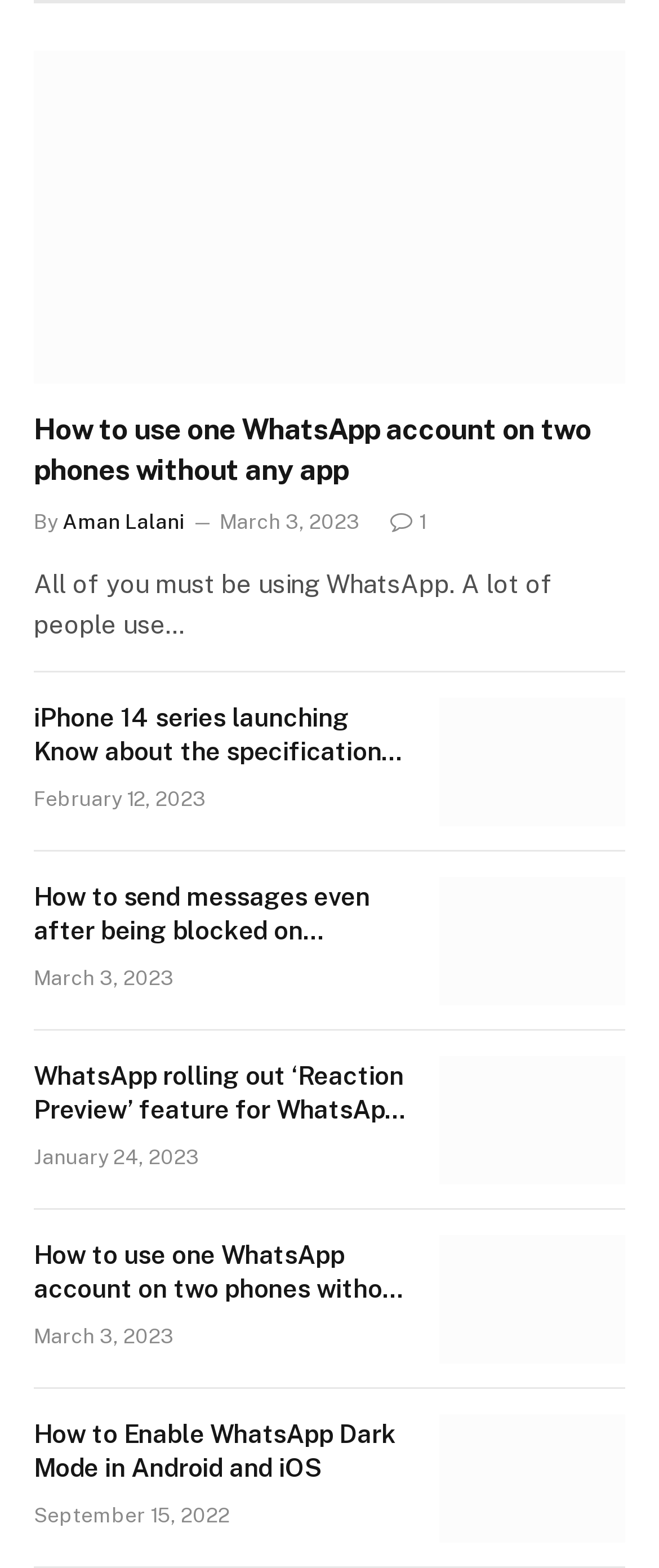Locate the bounding box coordinates of the area to click to fulfill this instruction: "View the details of iPhone 14 series launching". The bounding box should be presented as four float numbers between 0 and 1, in the order [left, top, right, bottom].

[0.667, 0.445, 0.949, 0.527]